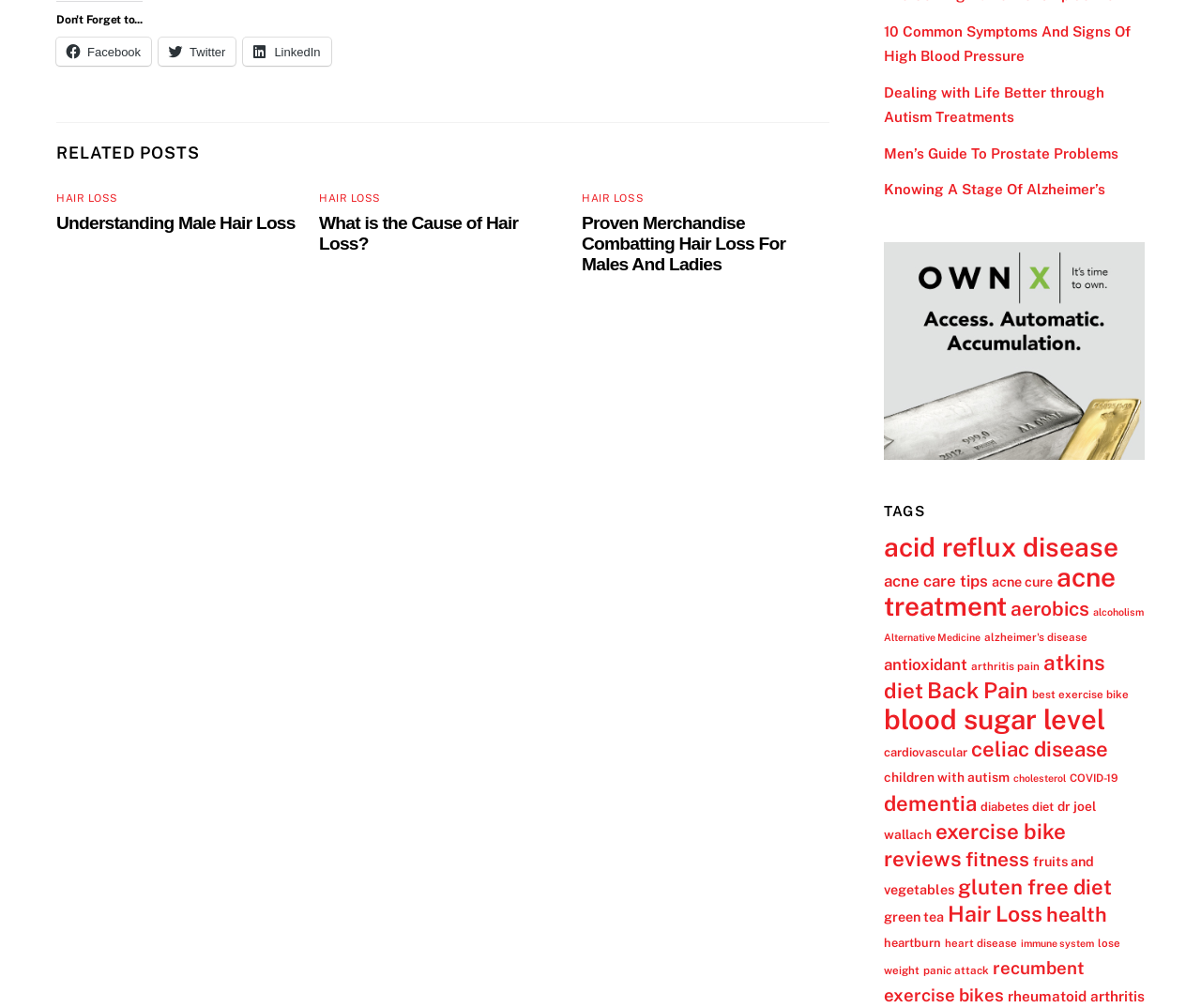Please identify the bounding box coordinates of the element on the webpage that should be clicked to follow this instruction: "Explore Proven Merchandise Combatting Hair Loss For Males And Ladies". The bounding box coordinates should be given as four float numbers between 0 and 1, formatted as [left, top, right, bottom].

[0.484, 0.211, 0.69, 0.273]